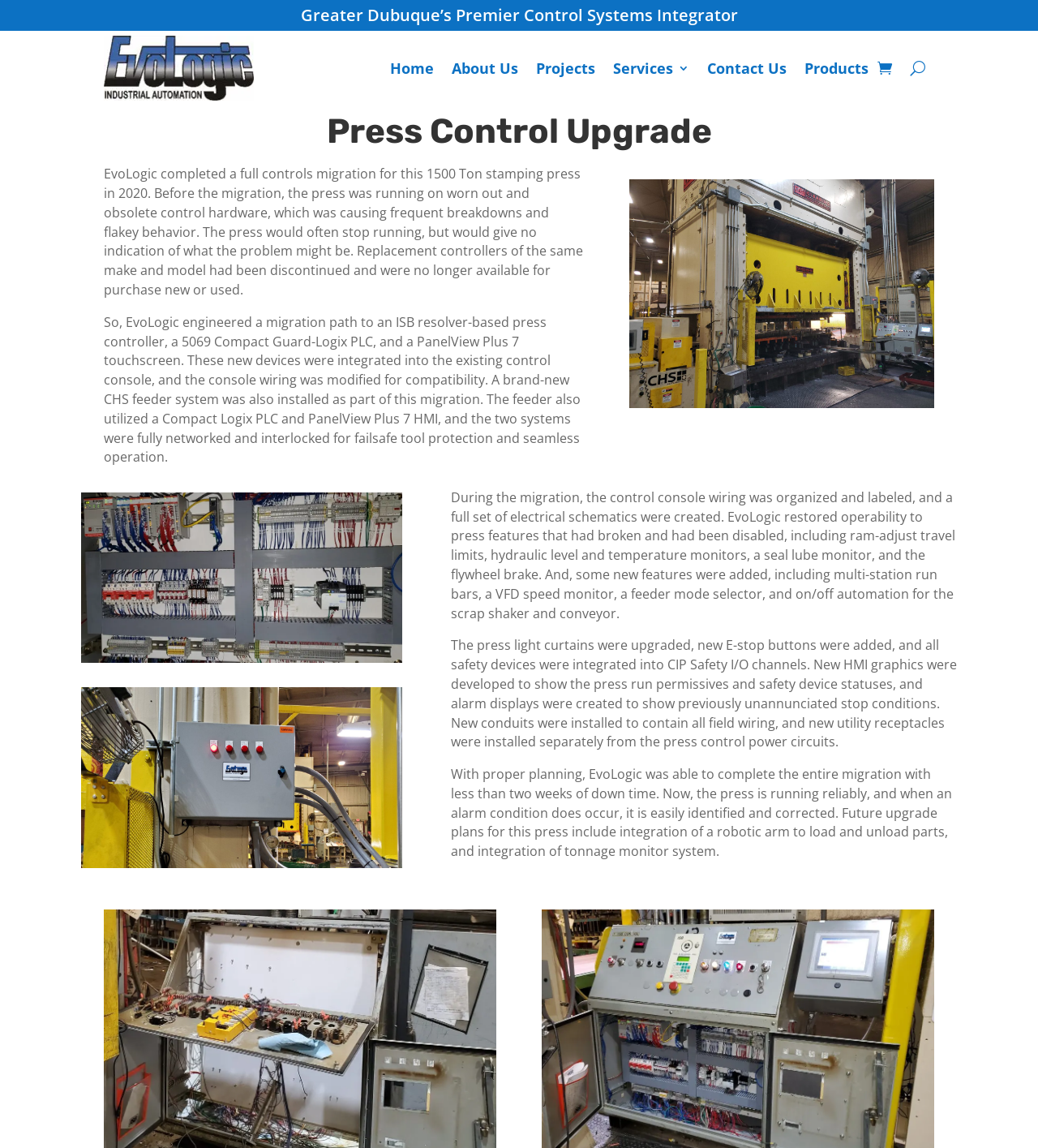Find the bounding box coordinates for the HTML element described as: "Projects". The coordinates should consist of four float values between 0 and 1, i.e., [left, top, right, bottom].

[0.516, 0.031, 0.573, 0.087]